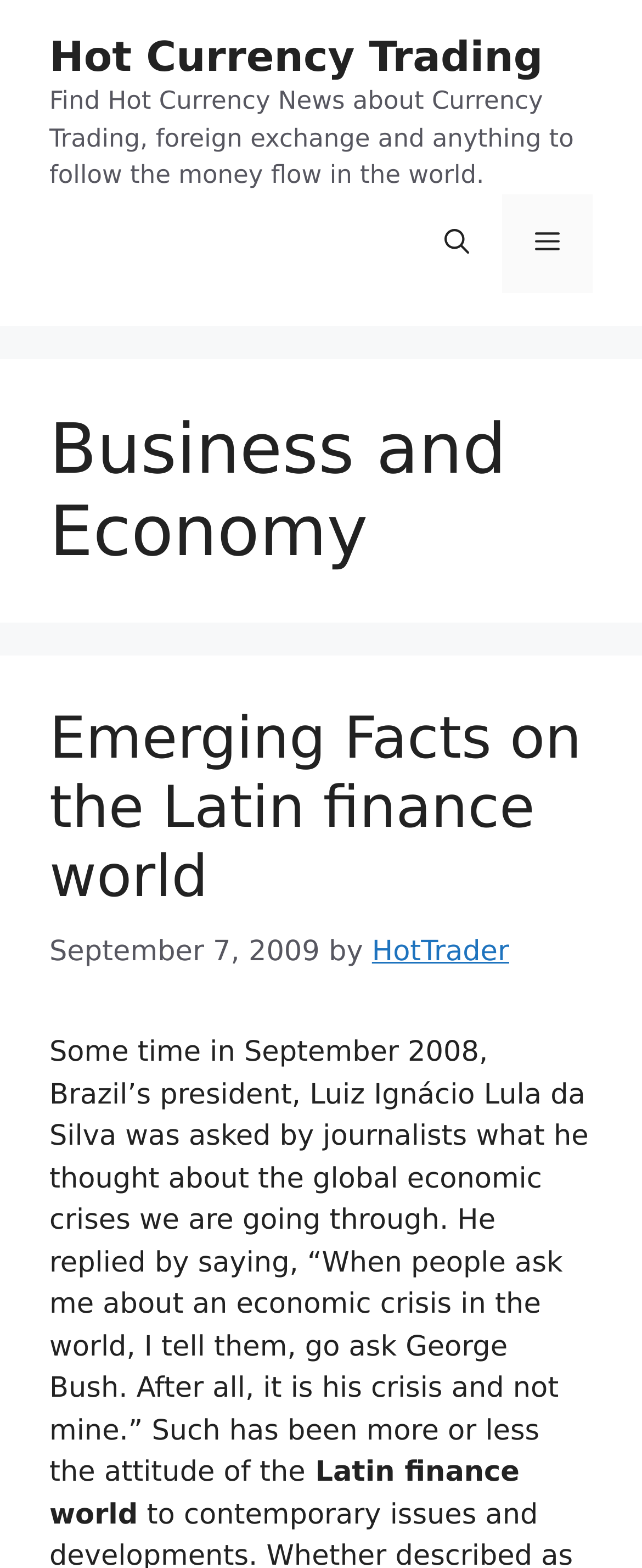Identify the primary heading of the webpage and provide its text.

Business and Economy